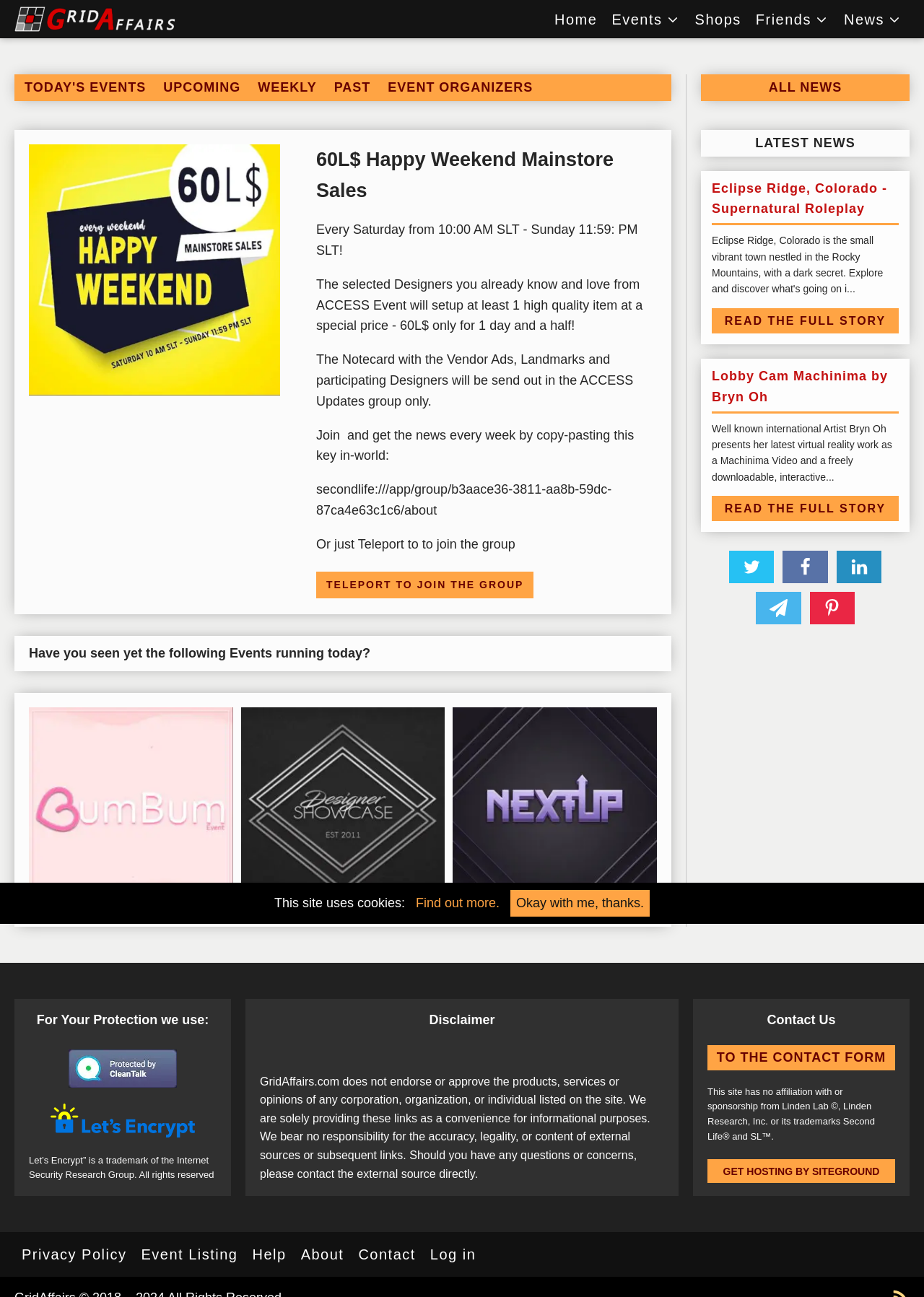Identify the bounding box coordinates of the area you need to click to perform the following instruction: "Click the 'The GridAffairs Logo' link".

[0.016, 0.003, 0.19, 0.027]